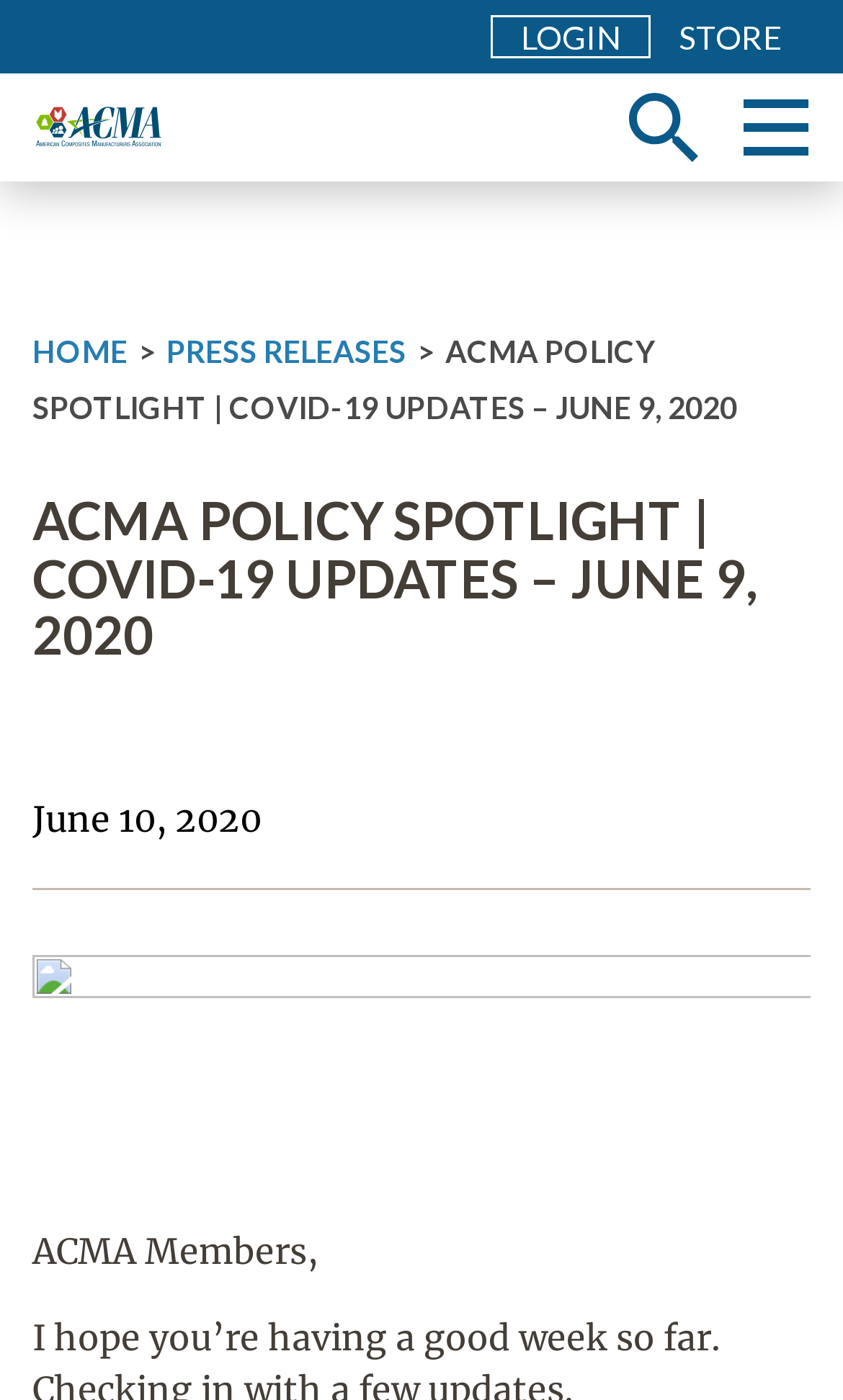Bounding box coordinates are specified in the format (top-left x, top-left y, bottom-right x, bottom-right y). All values are floating point numbers bounded between 0 and 1. Please provide the bounding box coordinate of the region this sentence describes: parent_node: American Composites Manufacturers Association

[0.038, 0.074, 0.195, 0.108]